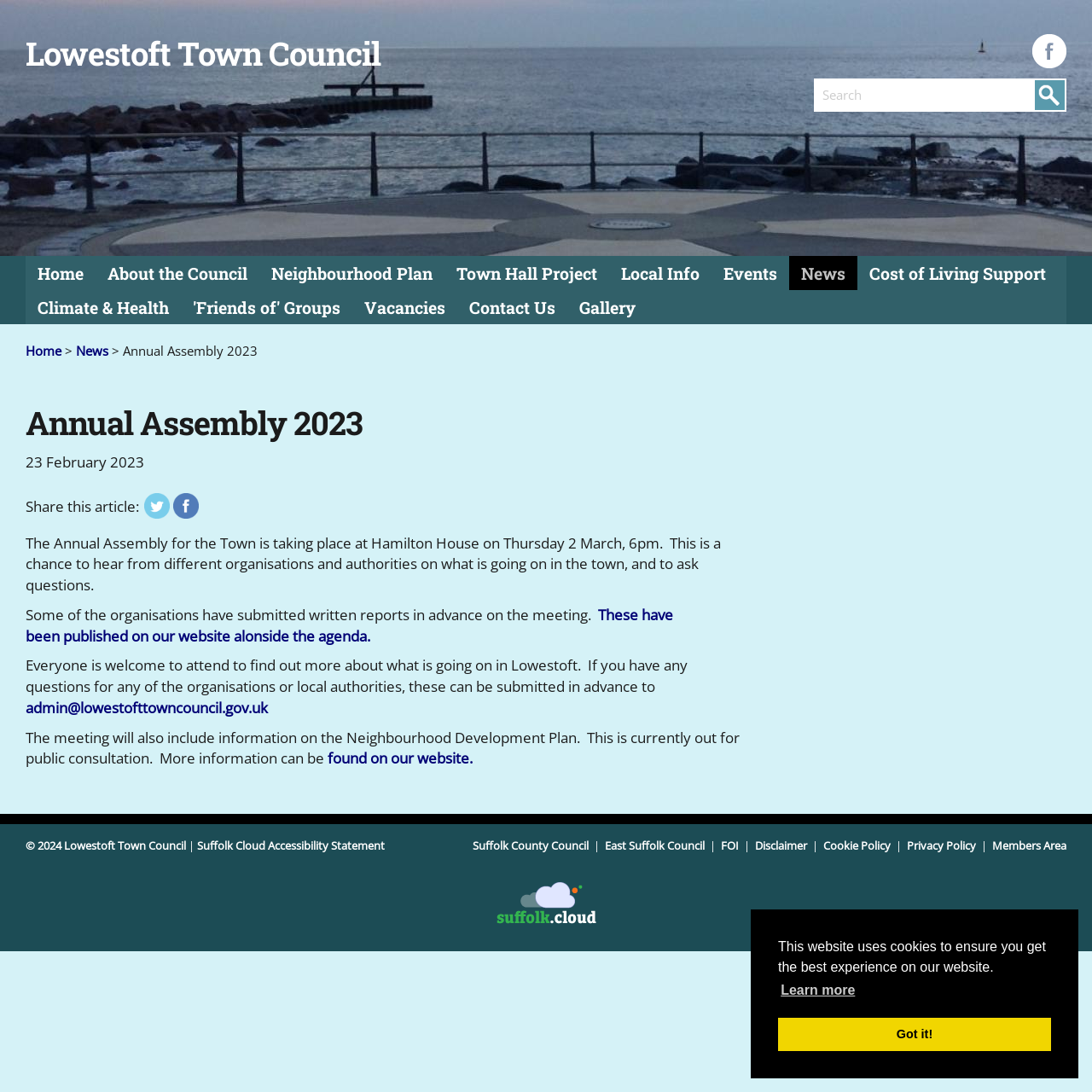Respond to the following query with just one word or a short phrase: 
What is the name of the project mentioned in the main content area?

Neighbourhood Development Plan